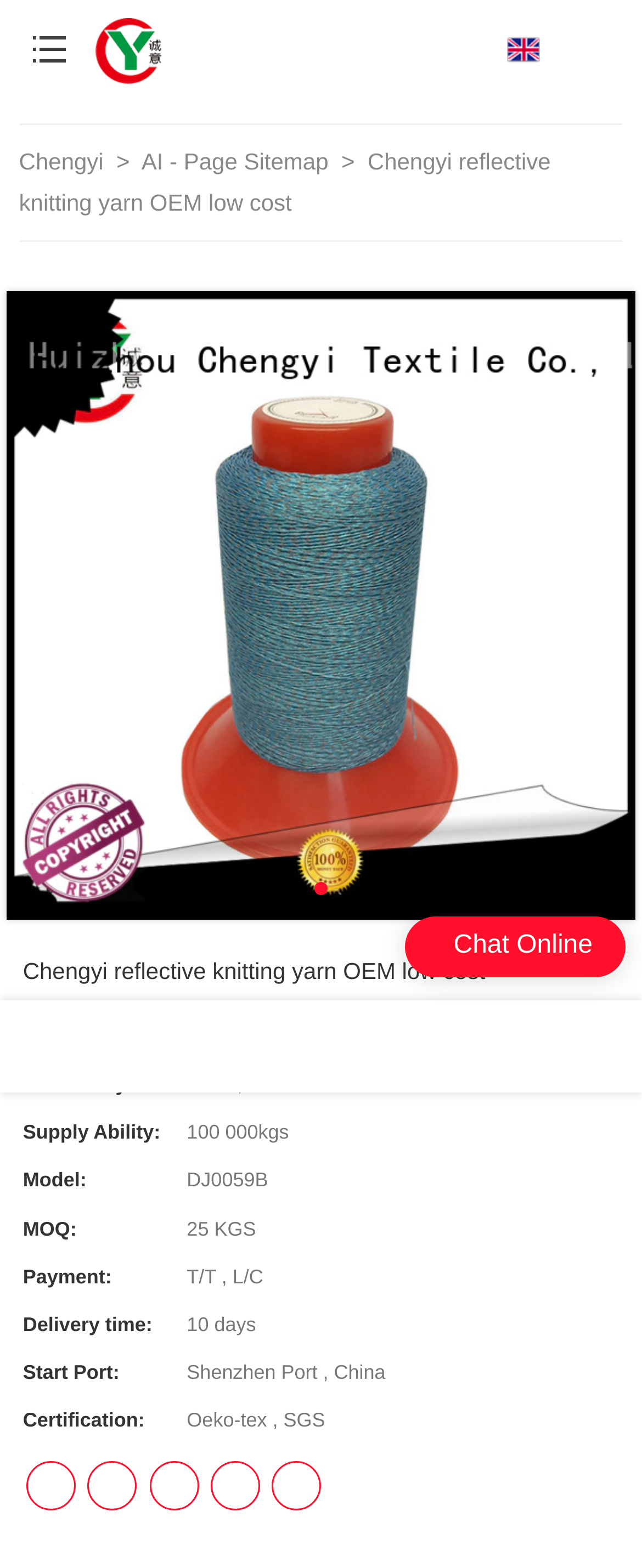Given the following UI element description: "Chengyi", find the bounding box coordinates in the webpage screenshot.

[0.03, 0.094, 0.161, 0.111]